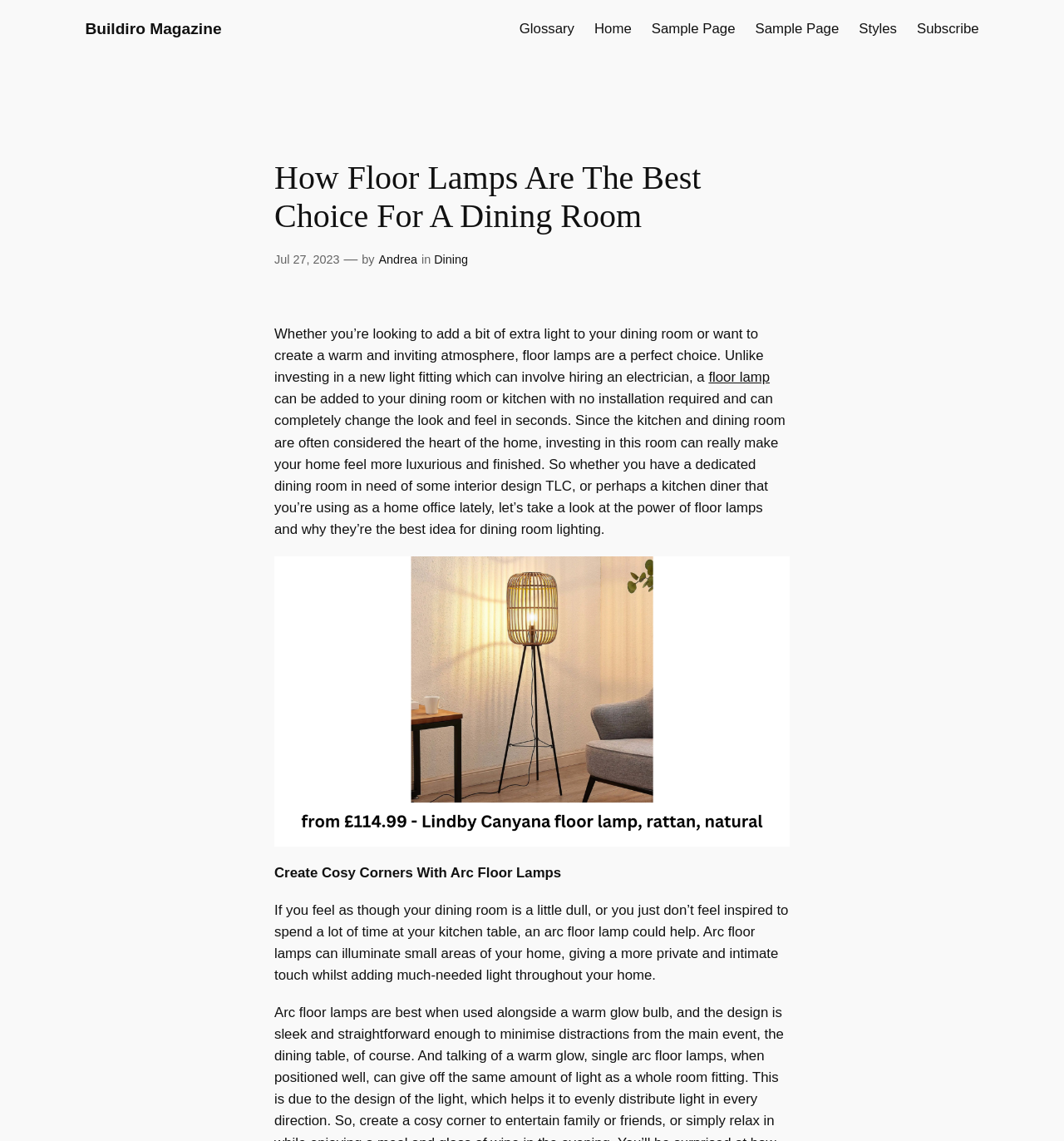What type of lamp is mentioned in the article?
Using the image as a reference, answer with just one word or a short phrase.

Floor lamp